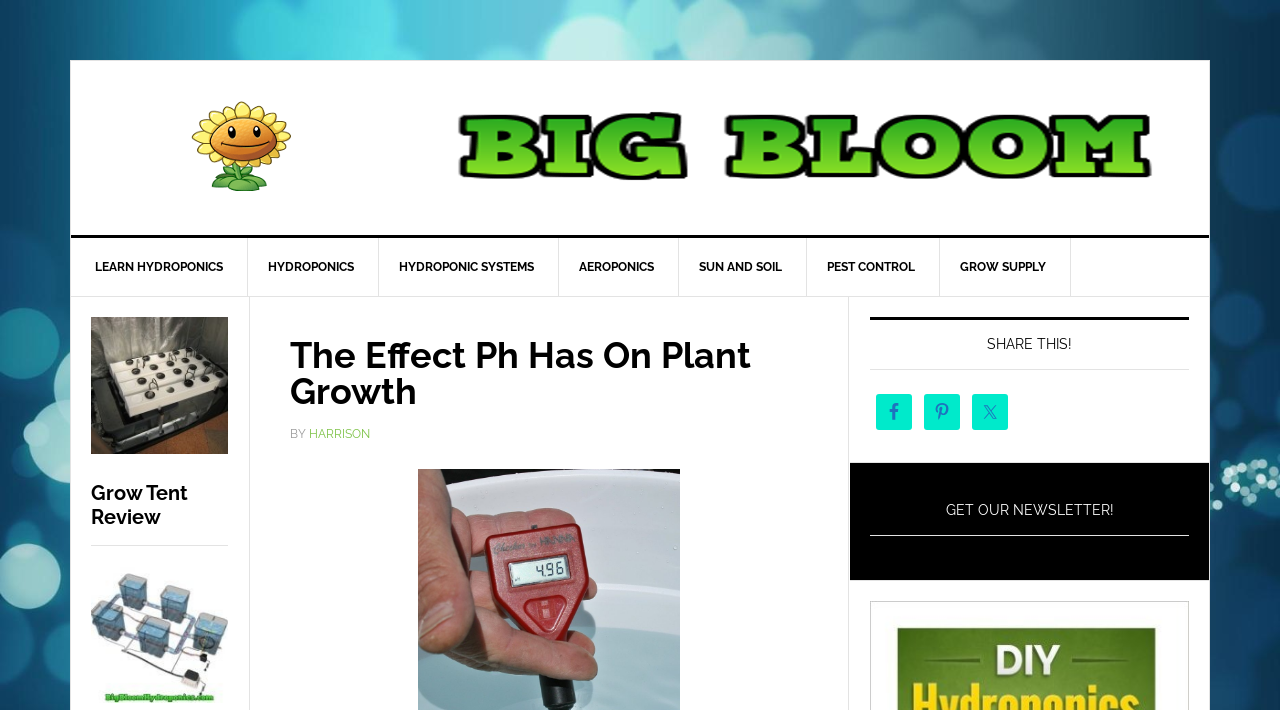Find the bounding box coordinates for the UI element whose description is: "Grow Tent Review". The coordinates should be four float numbers between 0 and 1, in the format [left, top, right, bottom].

[0.071, 0.677, 0.147, 0.745]